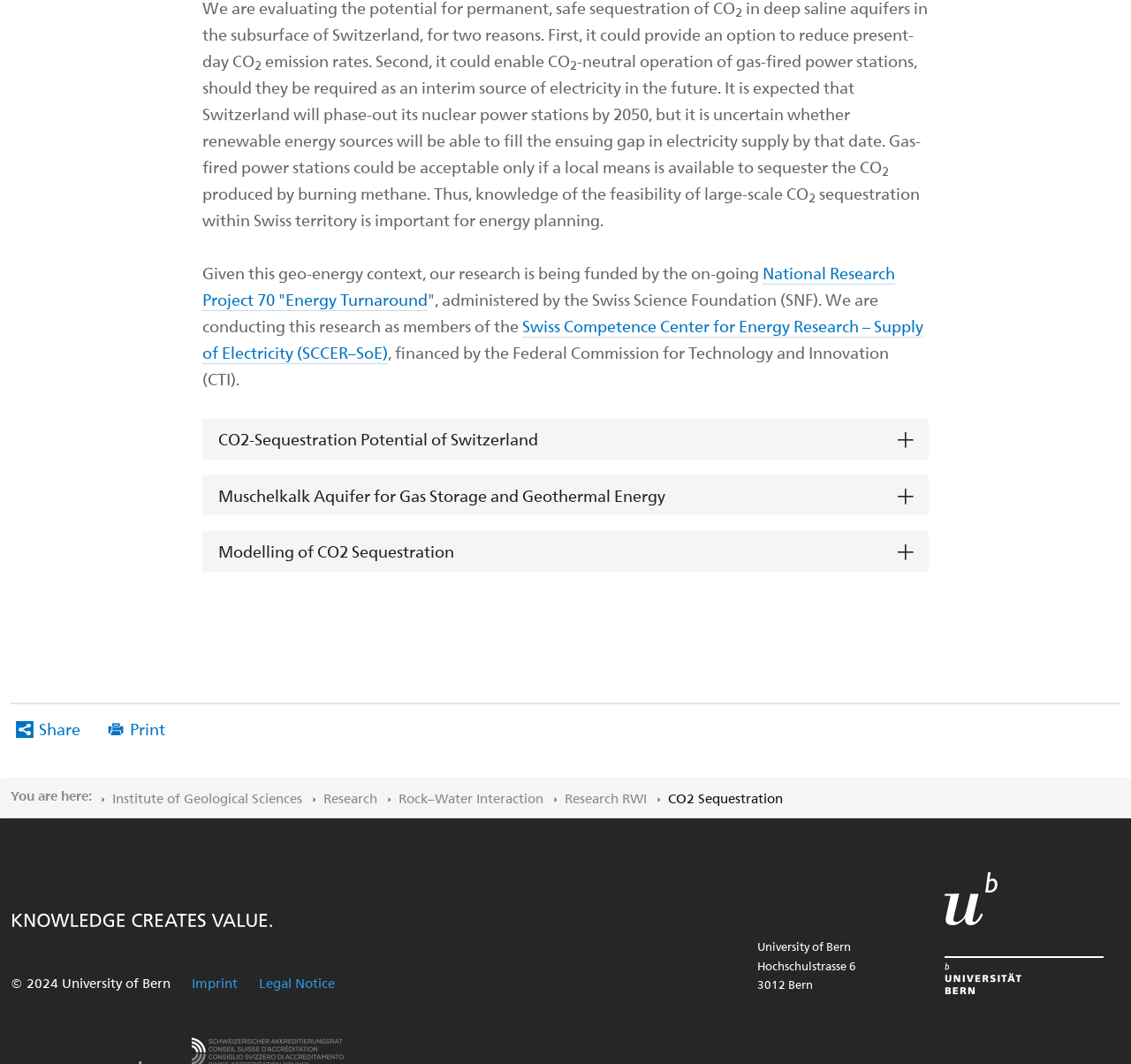Please specify the bounding box coordinates of the clickable section necessary to execute the following command: "Click the 'Imprint' link".

[0.17, 0.915, 0.21, 0.932]